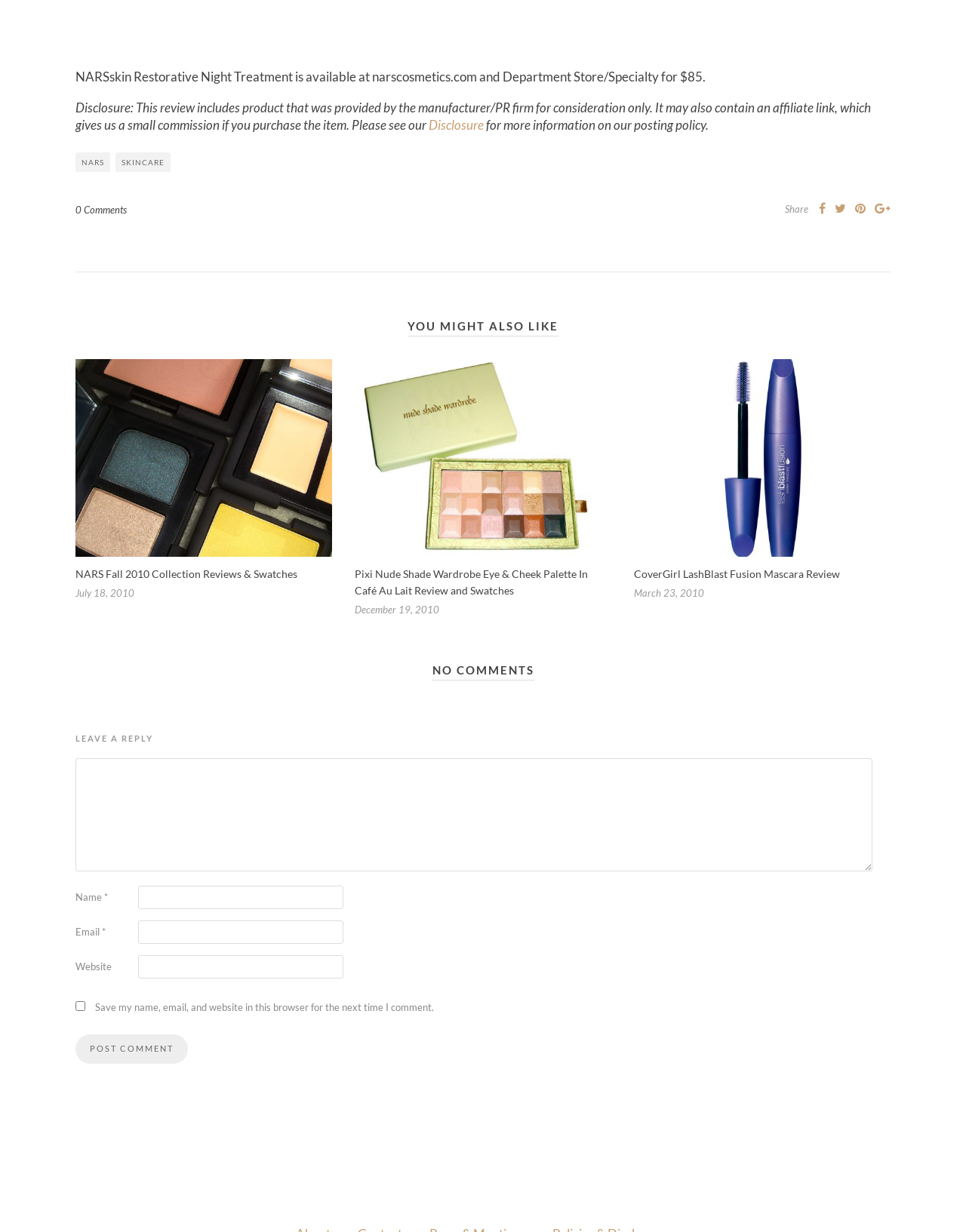Carefully examine the image and provide an in-depth answer to the question: How many links are there under 'YOU MIGHT ALSO LIKE'?

Under the heading 'YOU MIGHT ALSO LIKE', there are three links: 'NARS Fall 2010 Collection Reviews & Swatches', 'Pixi Nude Shade Wardrobe Eye & Cheek Palette In Café Au Lait Review and Swatches', and 'CoverGirl LashBlast Fusion Mascara Review'.